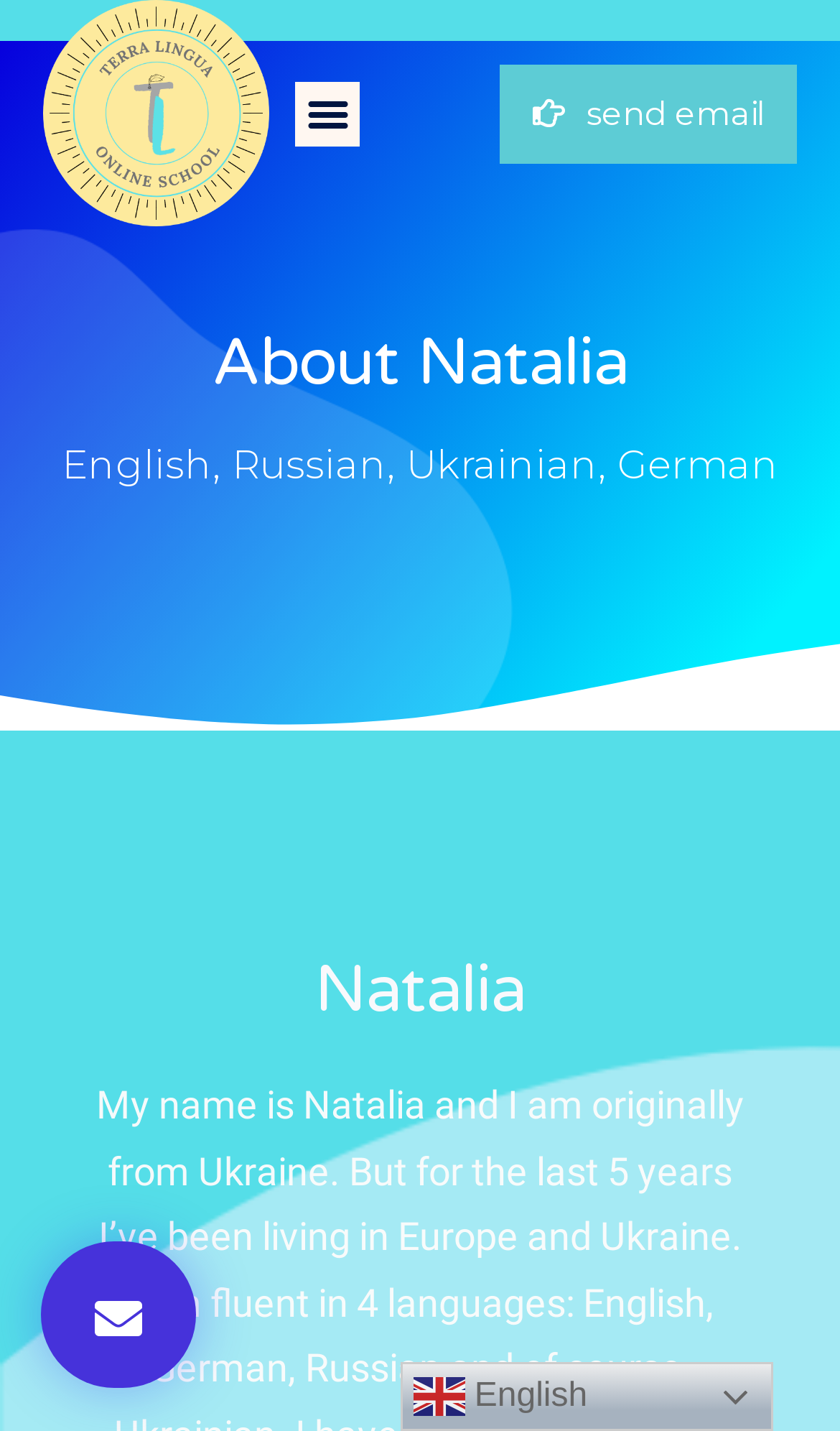Based on the image, please respond to the question with as much detail as possible:
What is Natalia's origin?

Based on the text 'My name is Natalia and I am originally from Ukraine. But for the last 5 years I’ve been living in Europe and Ukraine.' on the webpage, it is clear that Natalia is originally from Ukraine.